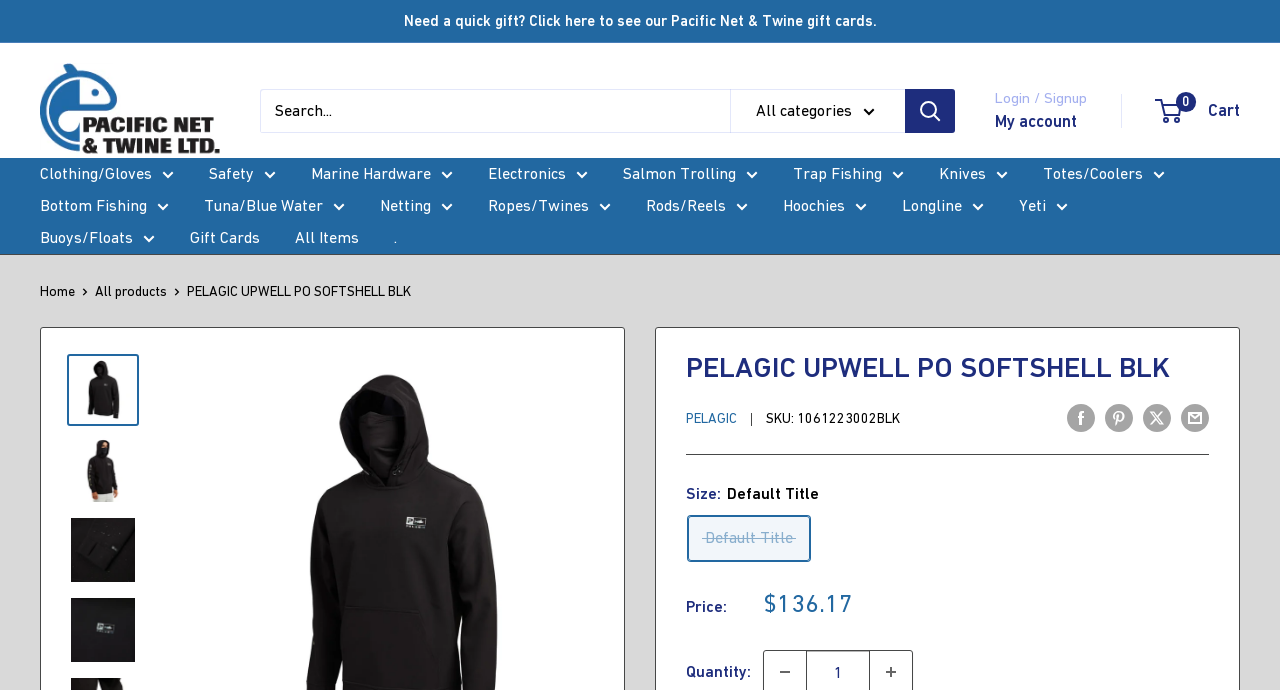For the following element description, predict the bounding box coordinates in the format (top-left x, top-left y, bottom-right x, bottom-right y). All values should be floating point numbers between 0 and 1. Description: Book Now

None